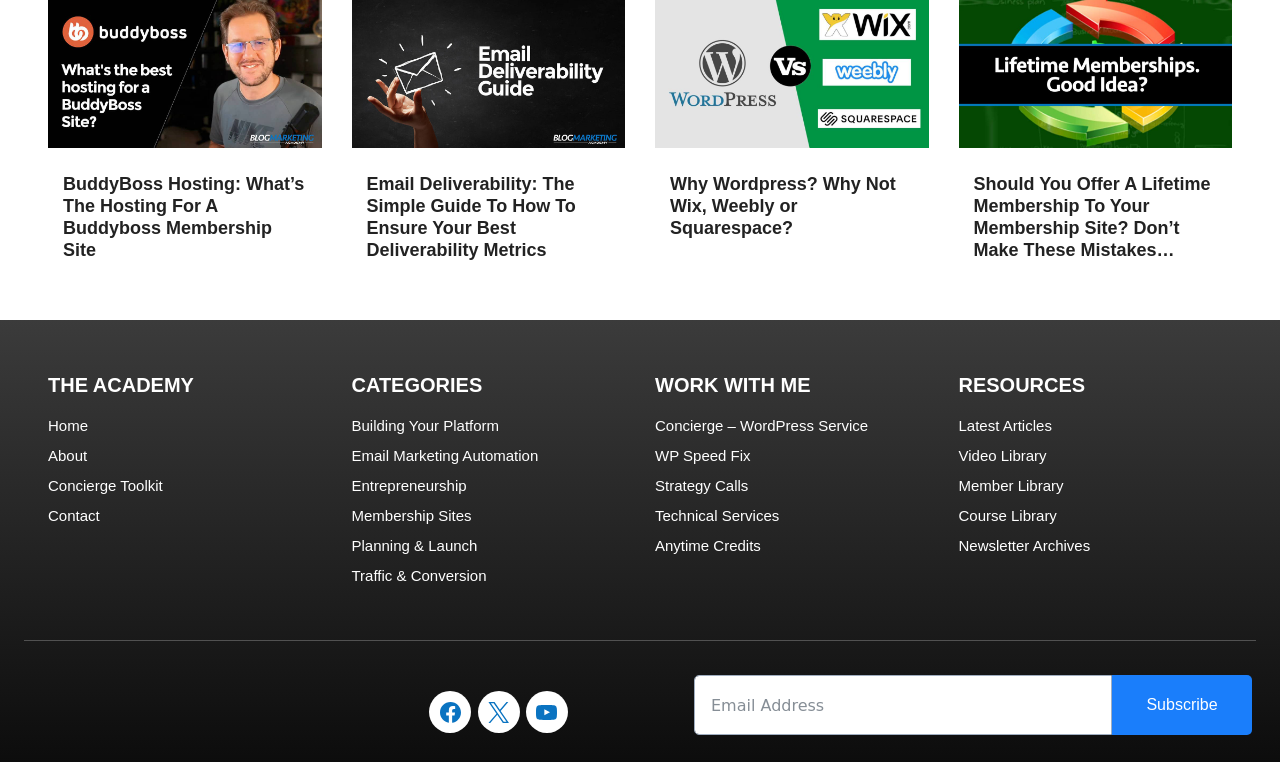Specify the bounding box coordinates for the region that must be clicked to perform the given instruction: "Subscribe to the newsletter".

[0.869, 0.886, 0.978, 0.965]